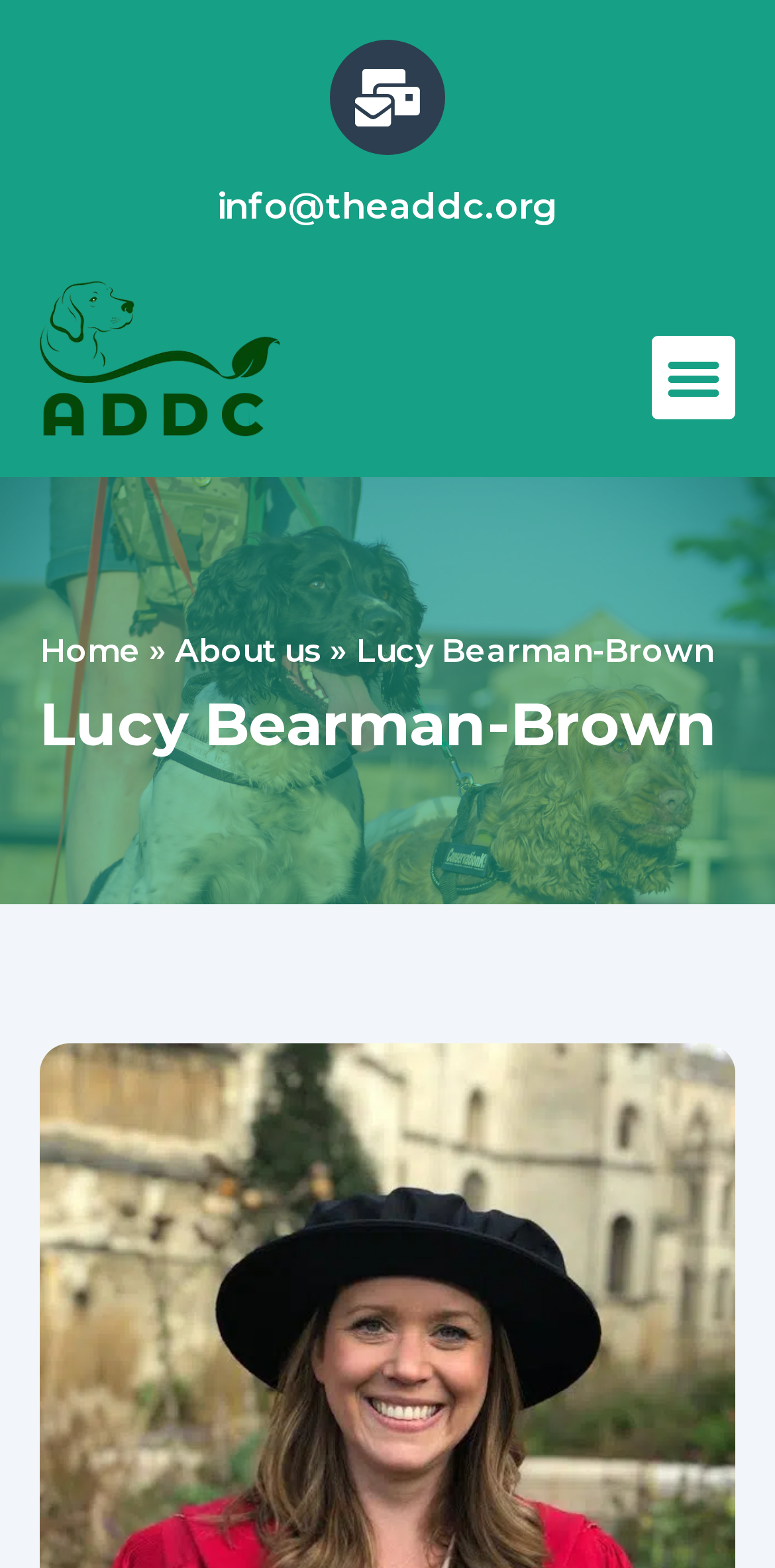What is the link on the top left?
Provide a detailed and well-explained answer to the question.

I examined the top left section of the webpage and found a link element with no text, which suggests that it is an image or icon link.